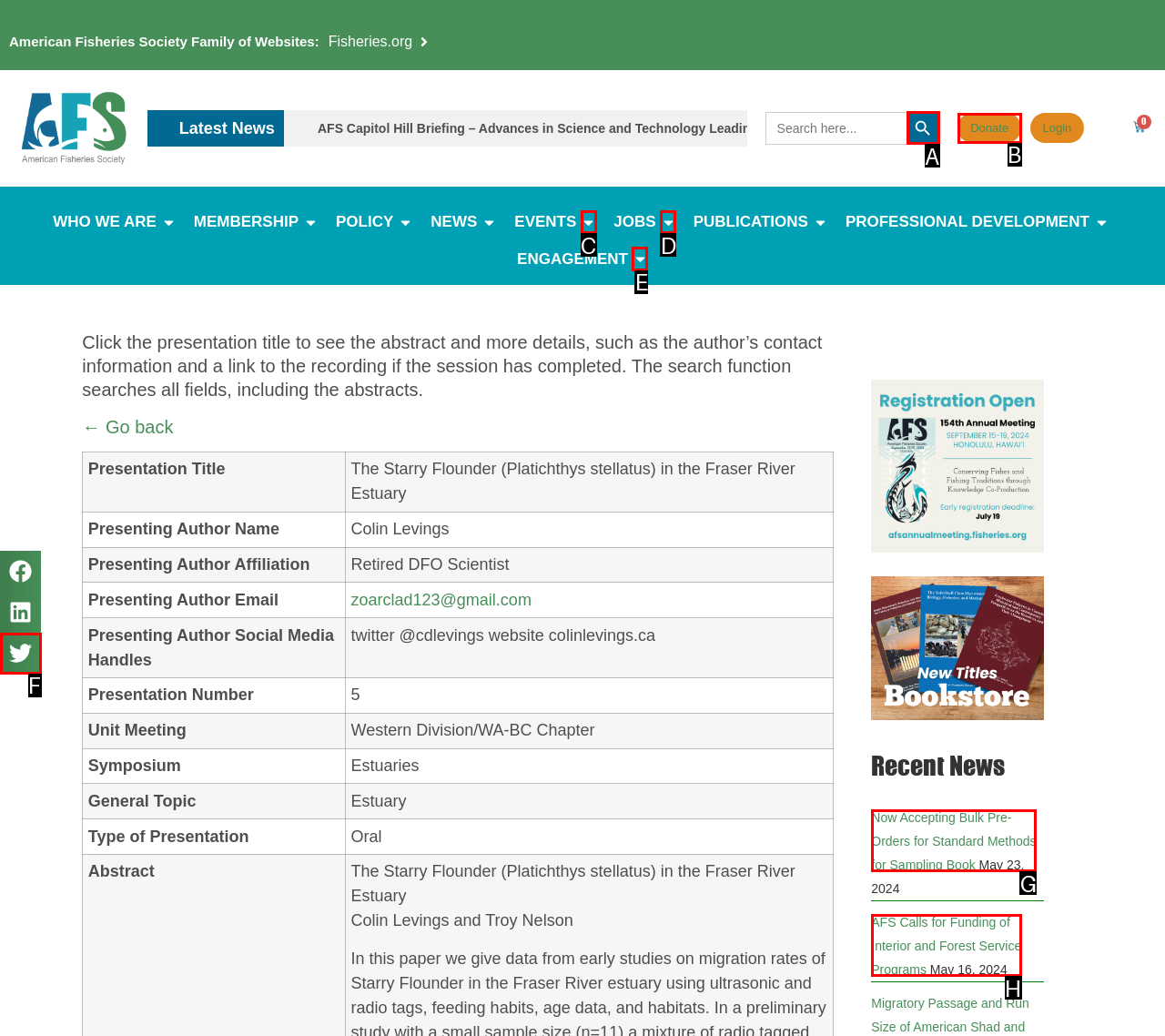Select the letter of the UI element that best matches: Search Button
Answer with the letter of the correct option directly.

A